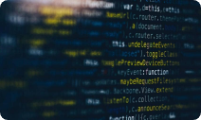Give a one-word or short phrase answer to the question: 
What is the theme emphasized in the digital landscape?

Innovation and problem-solving